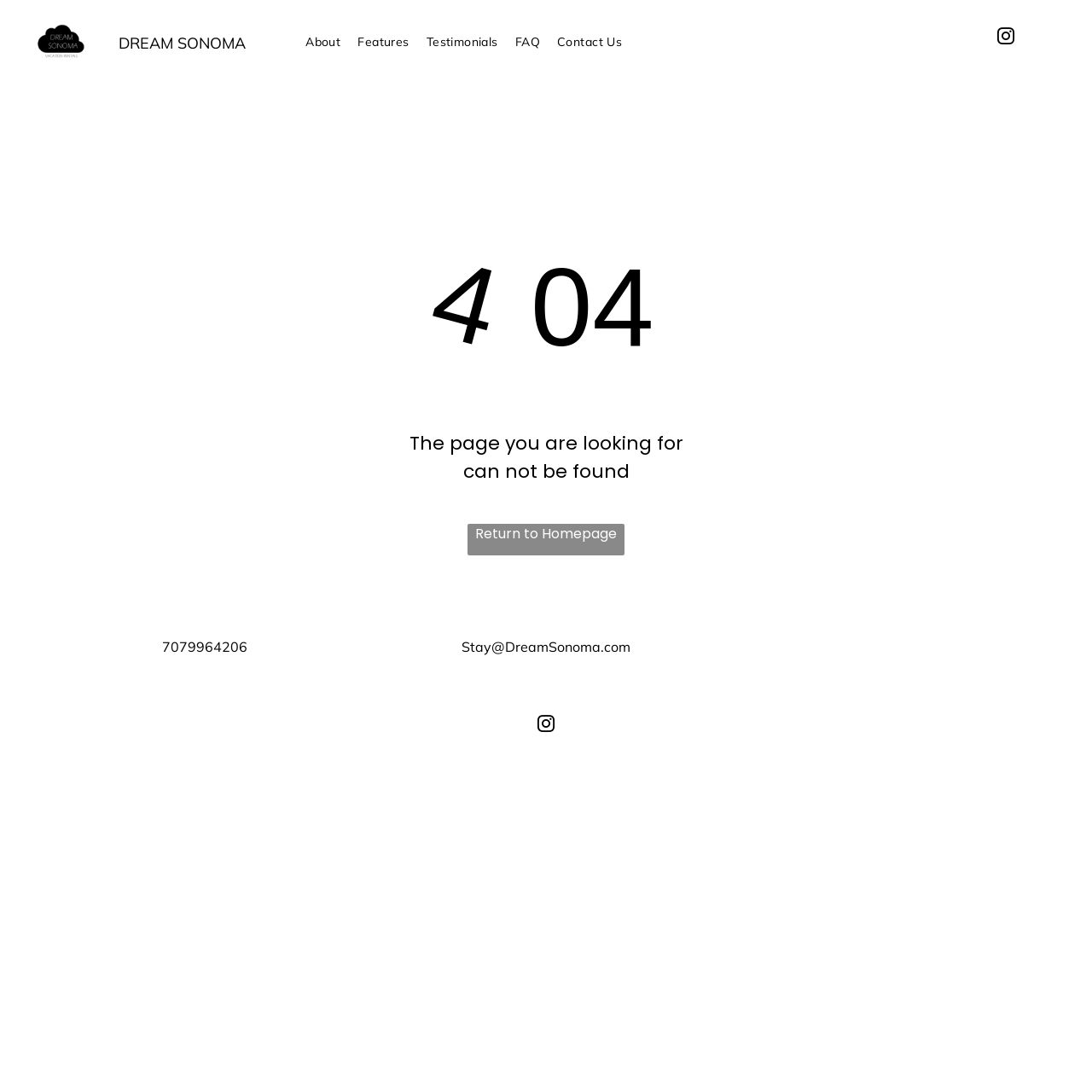Locate the UI element described as follows: "Features". Return the bounding box coordinates as four float numbers between 0 and 1 in the order [left, top, right, bottom].

[0.32, 0.027, 0.383, 0.05]